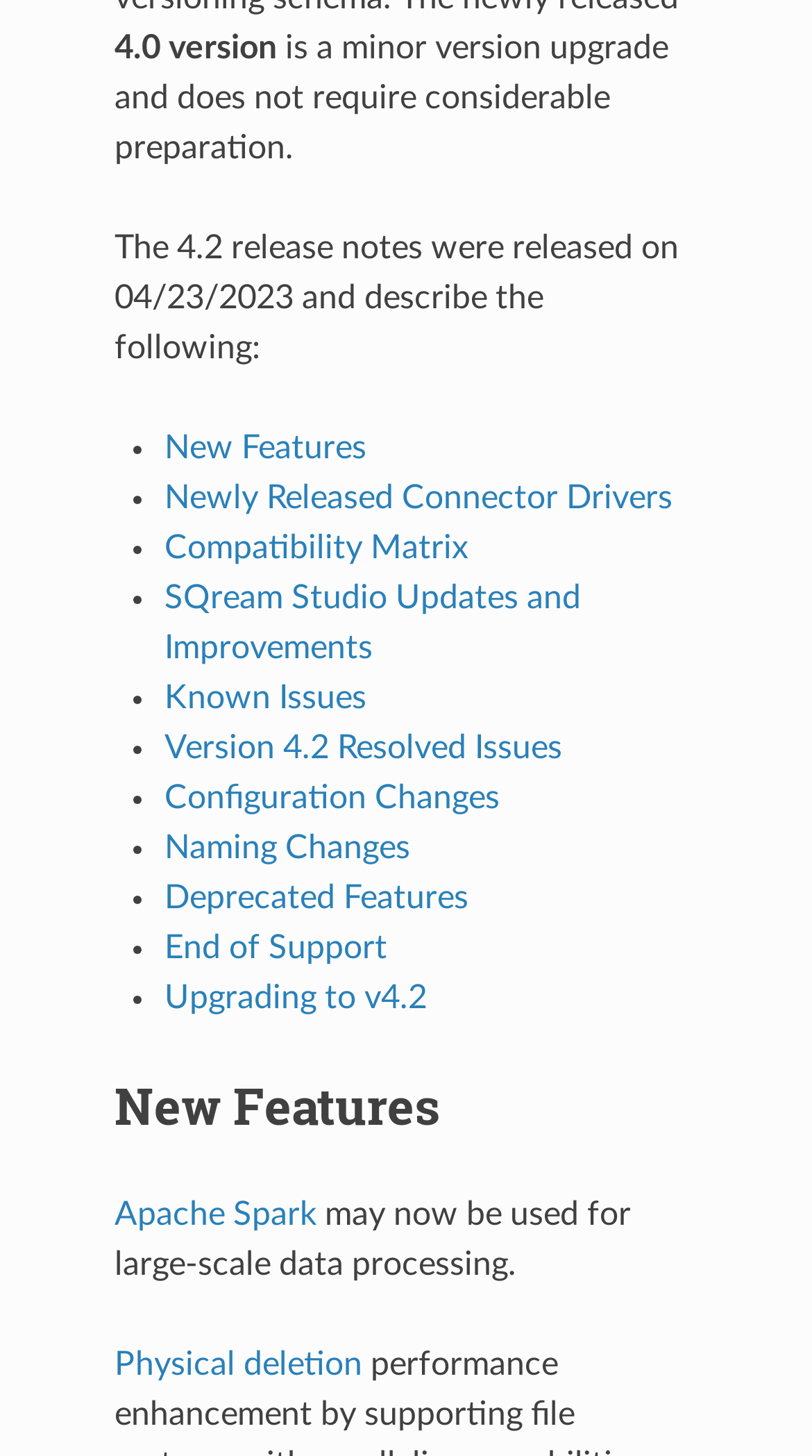Extract the bounding box coordinates for the UI element described as: "alt="Broad Heath Primary School"".

None